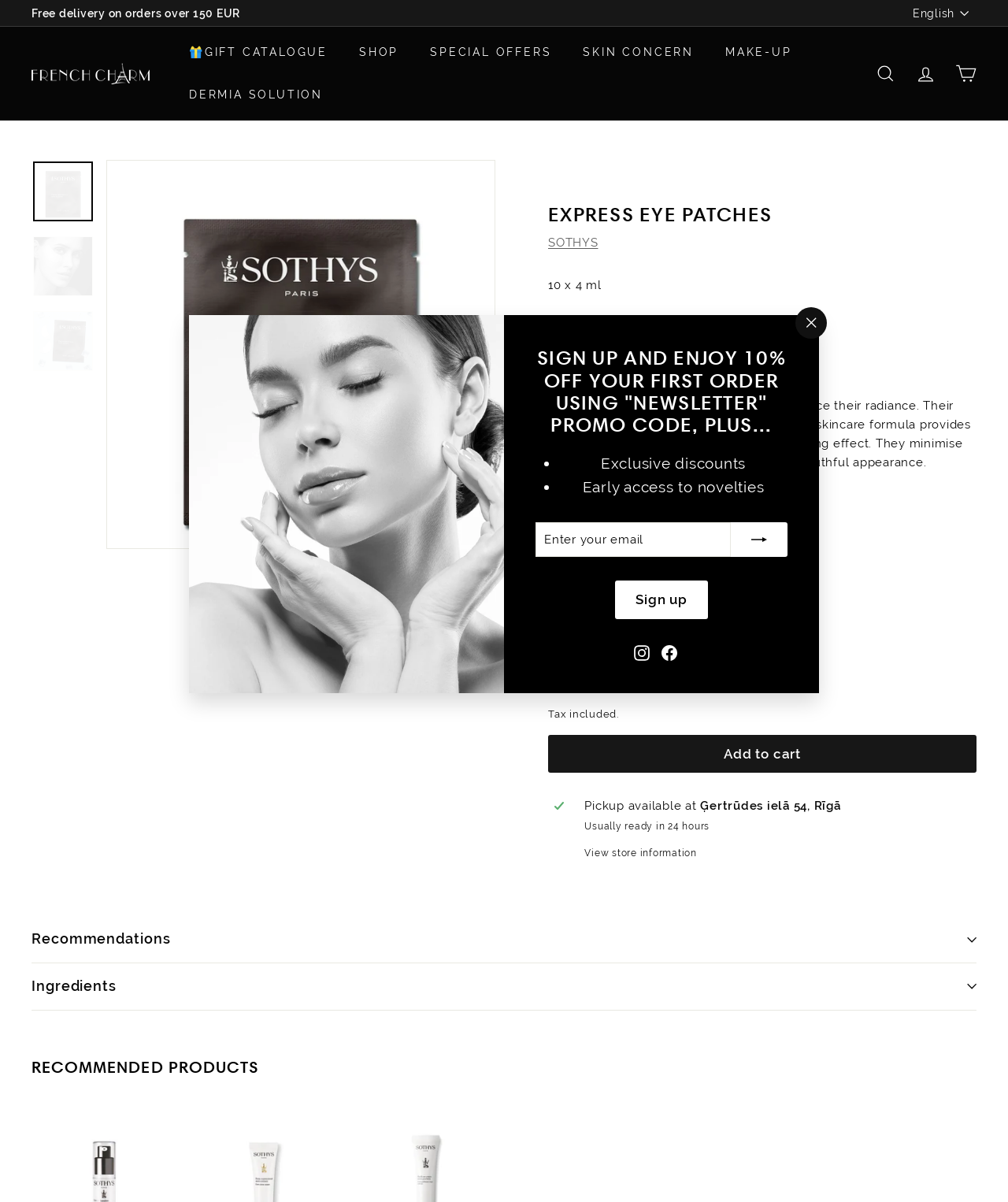Articulate a detailed summary of the webpage's content and design.

This webpage is an e-commerce page for a product called "Express Eye Patches" from the brand "SOTHYS". At the top of the page, there is a navigation menu with links to "GIFT CATALOGUE", "SHOP", "SPECIAL OFFERS", "SKIN CONCERN", "MAKE-UP", and "DERMIA SOLUTION". On the top right, there is a search bar and links to "ACCOUNT" and "Cart".

Below the navigation menu, there is a large image of the product, with a "Zoom" button on top of it. The product name "EXPRESS EYE PATCHES" is displayed in a large font, followed by the brand name "SOTHYS" and product details such as "10 x 4 ml" and "Price: €55,00".

The product description is displayed below, which explains the benefits of the product, including reviving and enhancing the radiance of the eyes, providing instant freshness and smoothing effect, and minimizing signs of fatigue. There are also some statistics and claims about the product's effectiveness, such as "95%* soothing and smoothing effect" and "90%* the eyes are visibly younger".

On the right side of the product description, there is a call-to-action button "Add to cart" and some additional information about the product, including "Low stock - 3 items left", "Tax included", and "Pickup available at Ģertrūdes ielā 54, Rīgā".

At the bottom of the page, there are some additional links and buttons, including "Recommendations", "Ingredients", and "View store information".